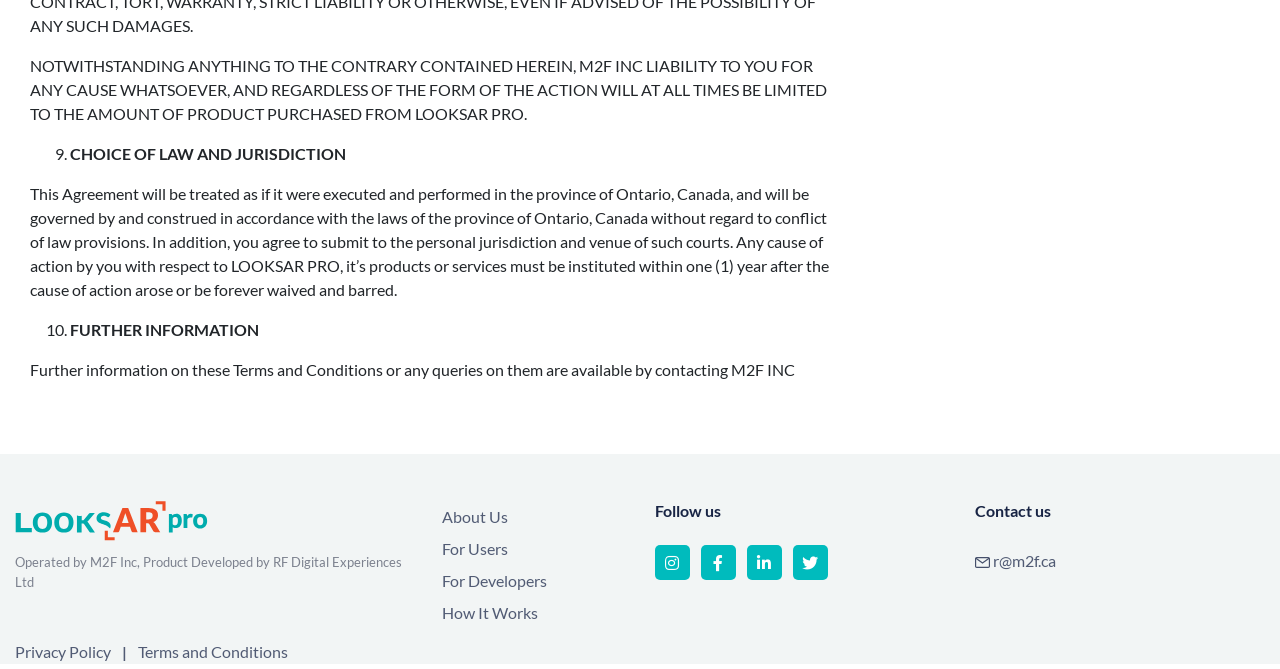Can you find the bounding box coordinates of the area I should click to execute the following instruction: "Learn About Us"?

[0.345, 0.749, 0.488, 0.797]